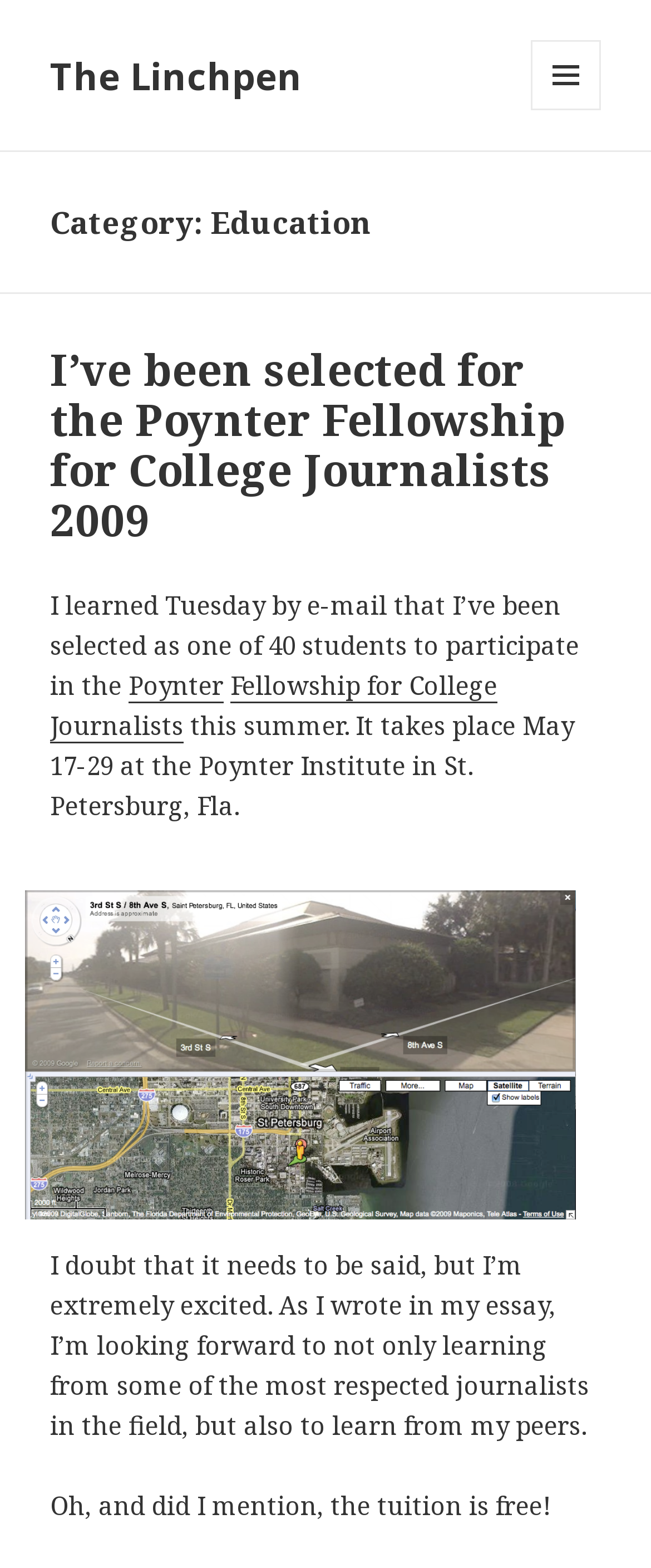Please examine the image and provide a detailed answer to the question: What is the author's sentiment about being selected for the fellowship?

I determined the author's sentiment by reading the text 'I doubt that it needs to be said, but I’m extremely excited.' which indicates that the author is very happy about being selected for the fellowship.